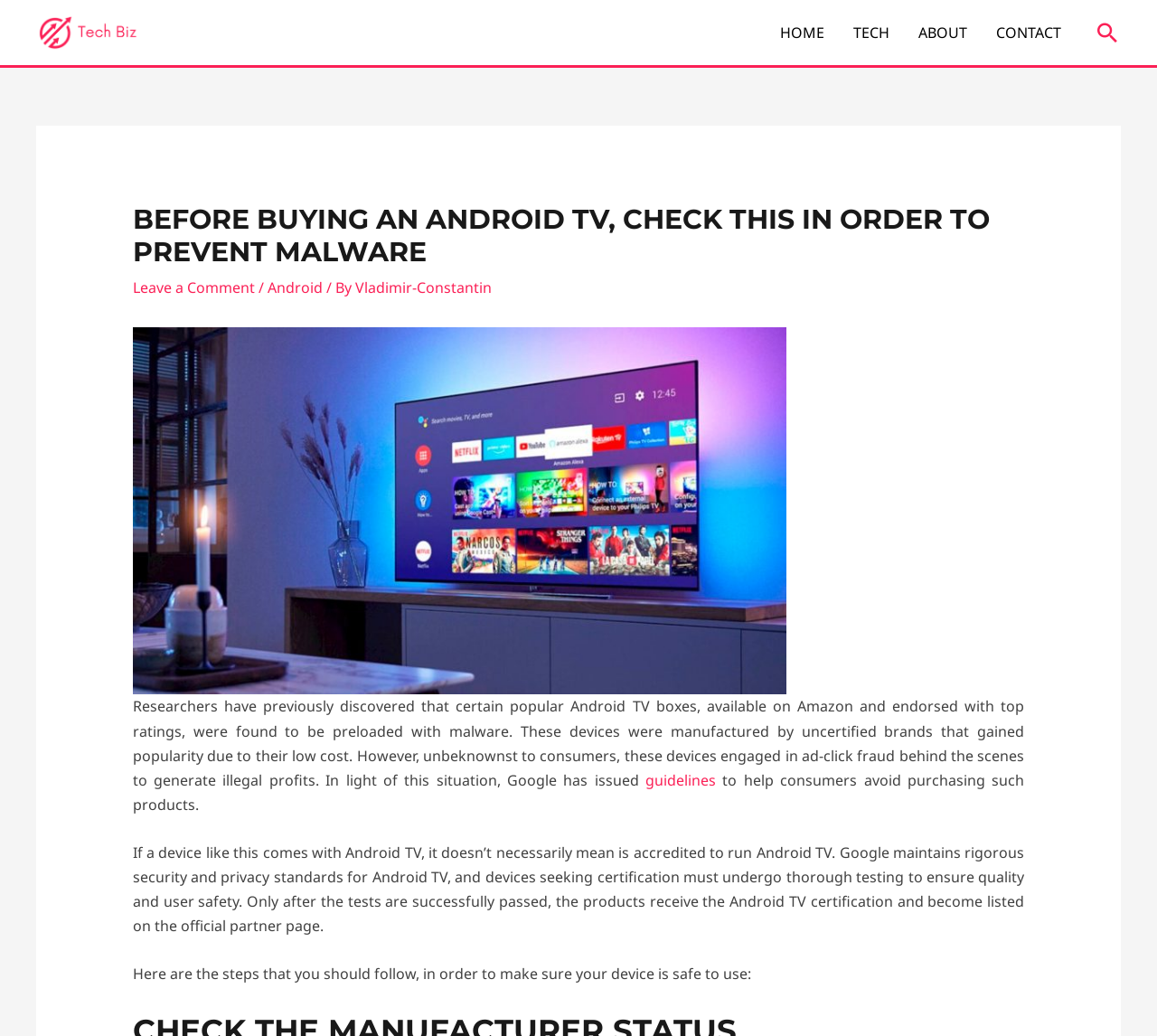Provide an in-depth caption for the webpage.

The webpage is an article from Tech Biz, with a logo at the top left corner. The navigation menu is located at the top right, with links to HOME, TECH, ABOUT, and CONTACT. A search icon link is positioned at the top right corner.

The main content of the article is divided into sections. The title "BEFORE BUYING AN ANDROID TV, CHECK THIS IN ORDER TO PREVENT MALWARE" is prominently displayed at the top. Below the title, there is a link to "Leave a Comment" and a series of links and text, including "Android" and the author's name "Vladimir-Constantin".

An image of an Android TV is placed below the title section, taking up most of the width of the page. The main article text begins below the image, discussing the issue of malware in certain Android TV boxes sold on Amazon. The text explains how these devices were found to be preloaded with malware and how Google has issued guidelines to help consumers avoid purchasing such products.

The article continues with a section explaining the certification process for Android TV devices, stating that only devices that pass rigorous testing receive certification and are listed on the official partner page. Finally, the article concludes with a section outlining the steps to ensure a device is safe to use, with a heading "Here are the steps that you should follow, in order to make sure your device is safe to use:".